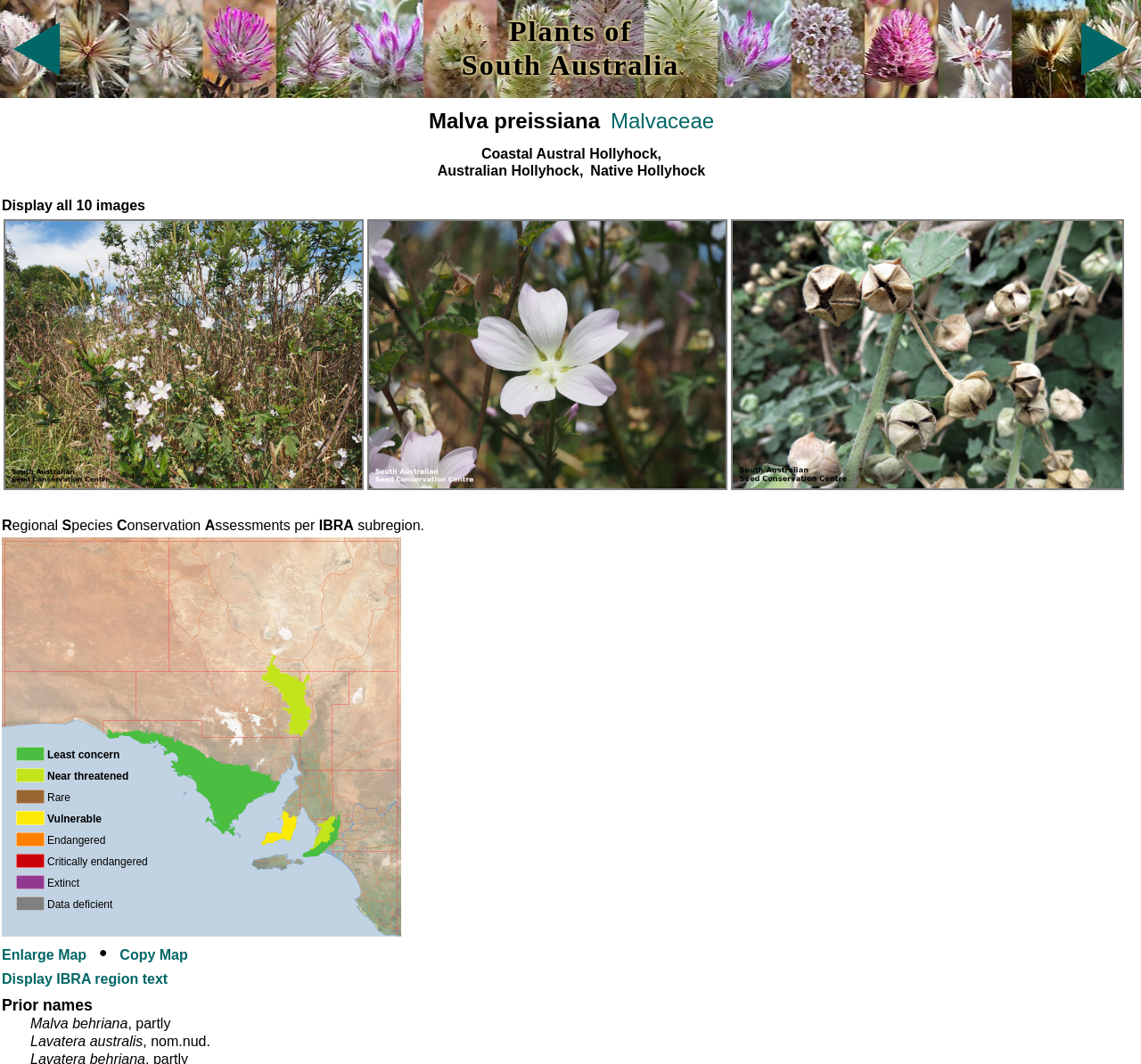What is the name of the family that Malva preissiana belongs to?
Using the information from the image, answer the question thoroughly.

The family name of Malva preissiana can be found in the link element with ID 58, which contains the text 'Malvaceae'.